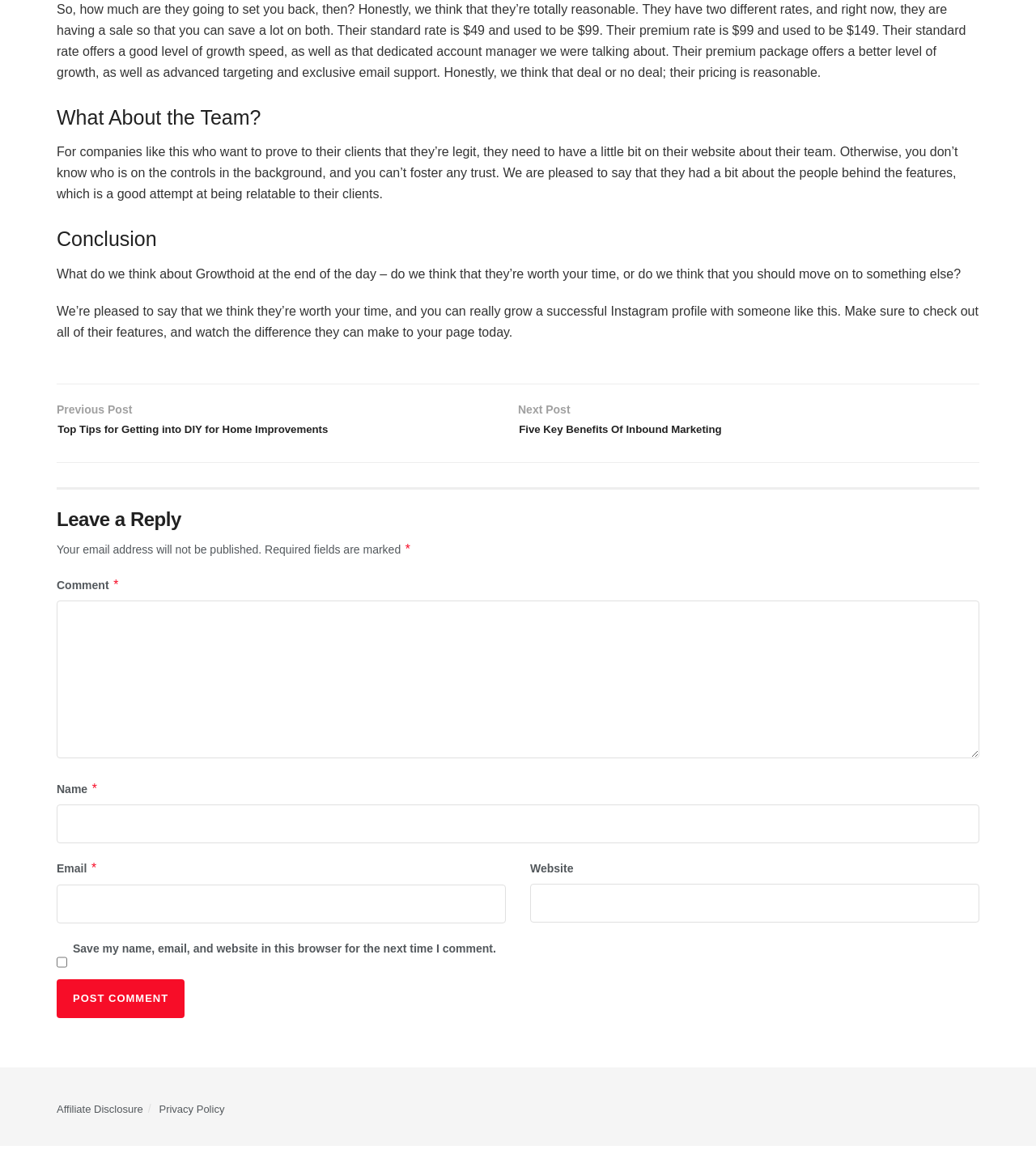Answer briefly with one word or phrase:
What is the standard rate of Growthoid?

$49